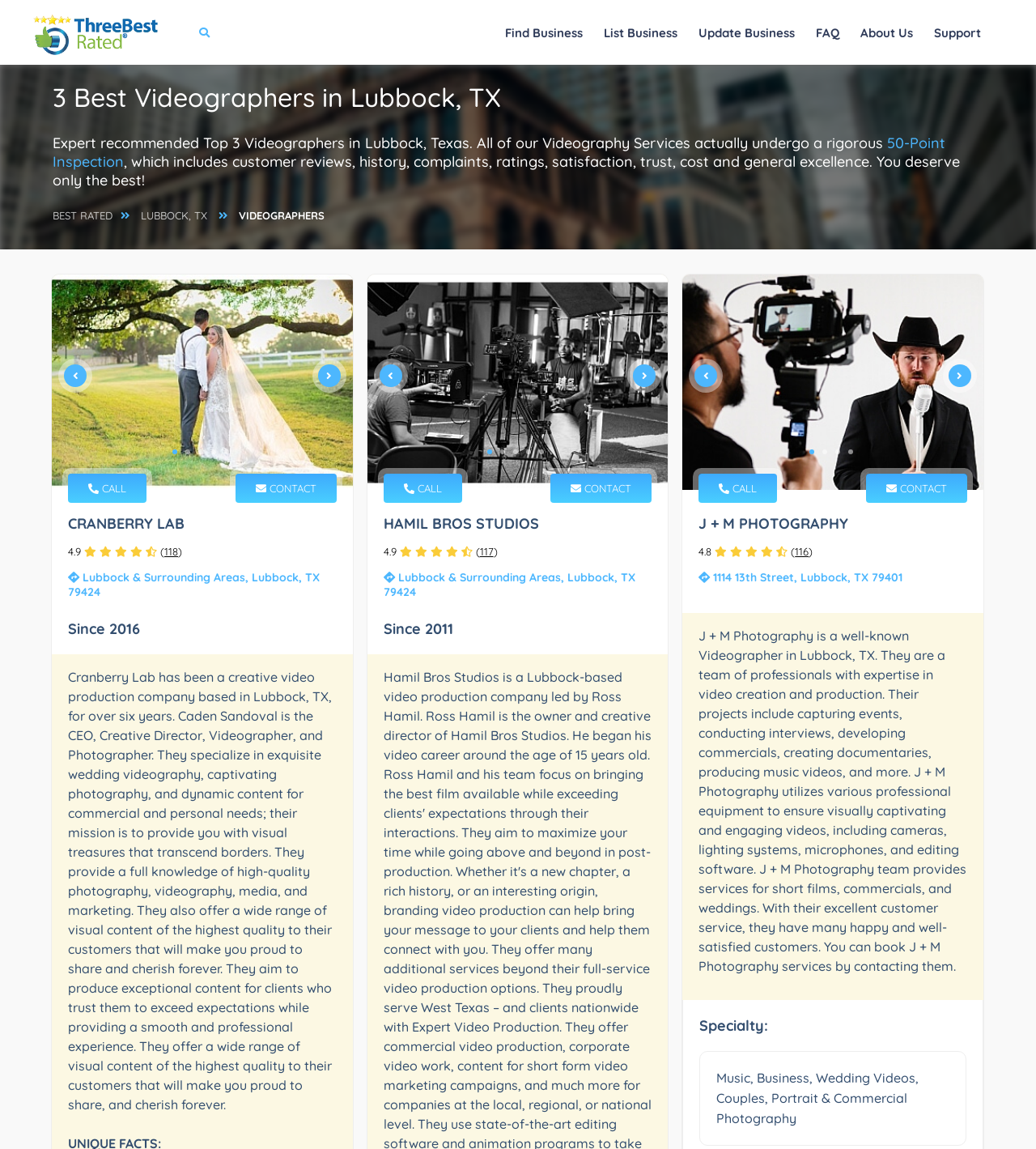Identify the bounding box coordinates of the HTML element based on this description: "BEST RATED".

[0.043, 0.179, 0.116, 0.196]